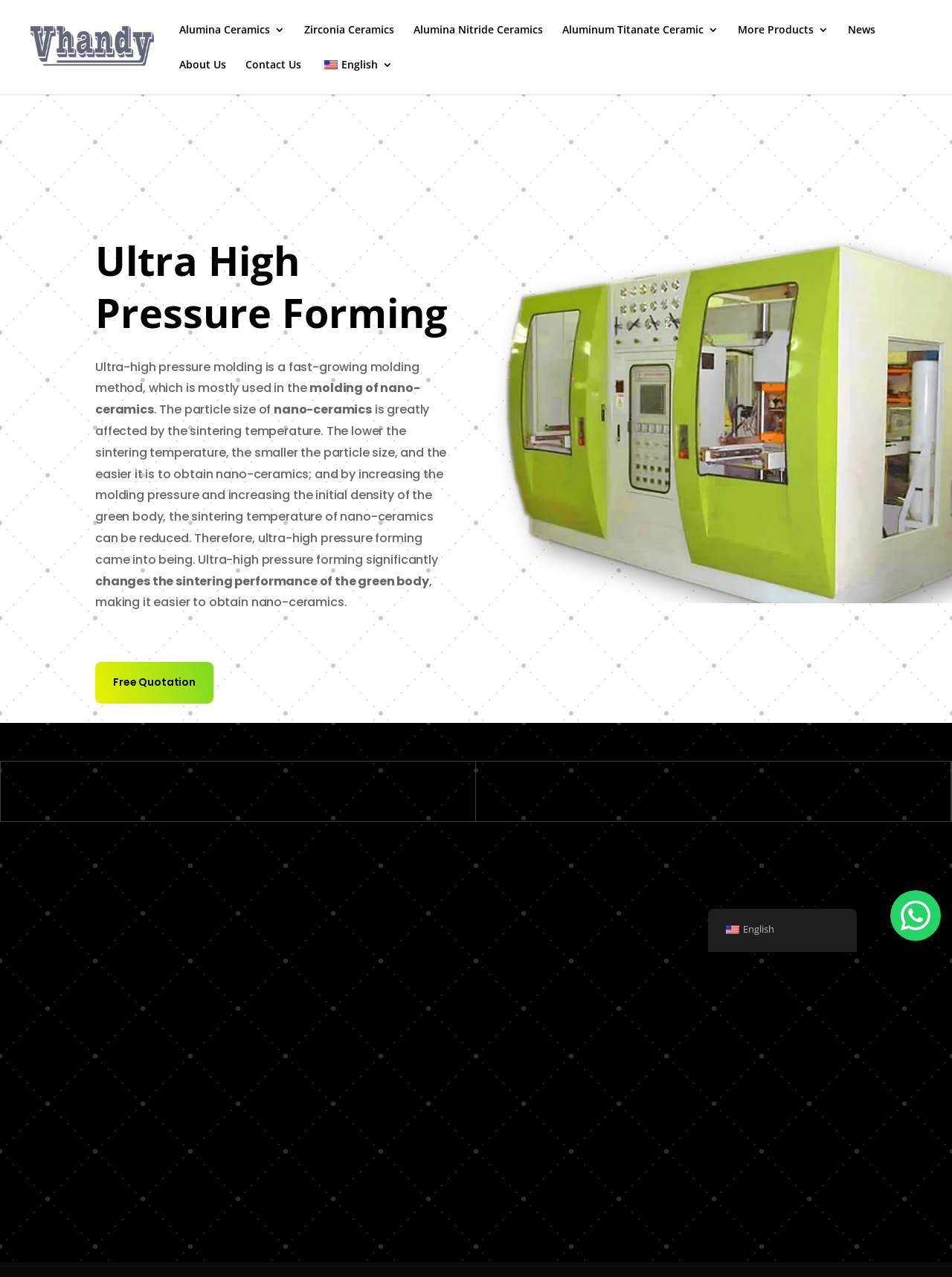Answer the question below with a single word or a brief phrase: 
How many links are there in the top navigation bar?

7